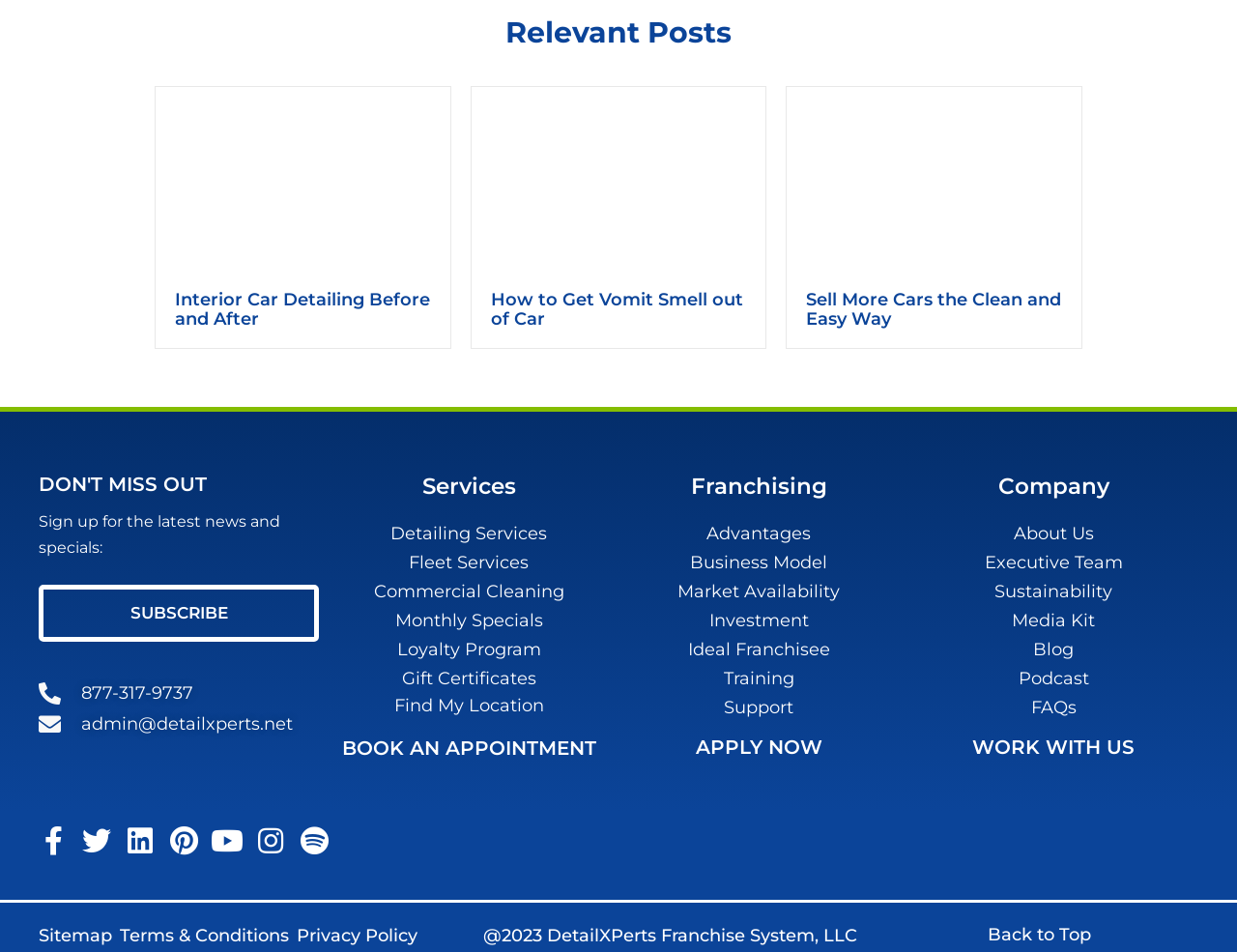Find the bounding box coordinates for the element that must be clicked to complete the instruction: "Find my location". The coordinates should be four float numbers between 0 and 1, indicated as [left, top, right, bottom].

[0.266, 0.727, 0.492, 0.755]